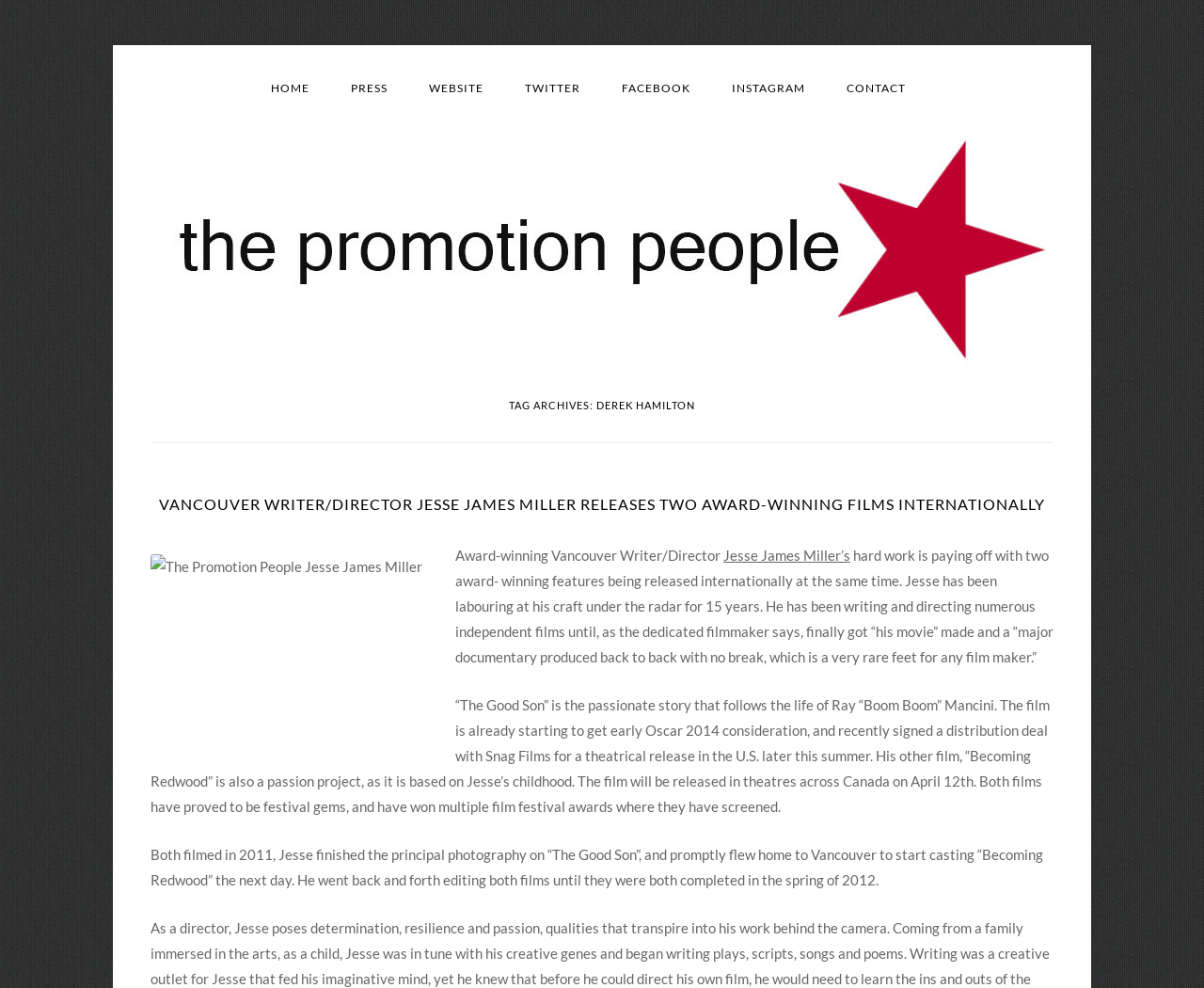Using the details in the image, give a detailed response to the question below:
What is the name of the film based on Jesse's childhood?

The webpage mentions 'His other film, “Becoming Redwood” is also a passion project, as it is based on Jesse’s childhood.', which suggests that 'Becoming Redwood' is the film based on Jesse's childhood.